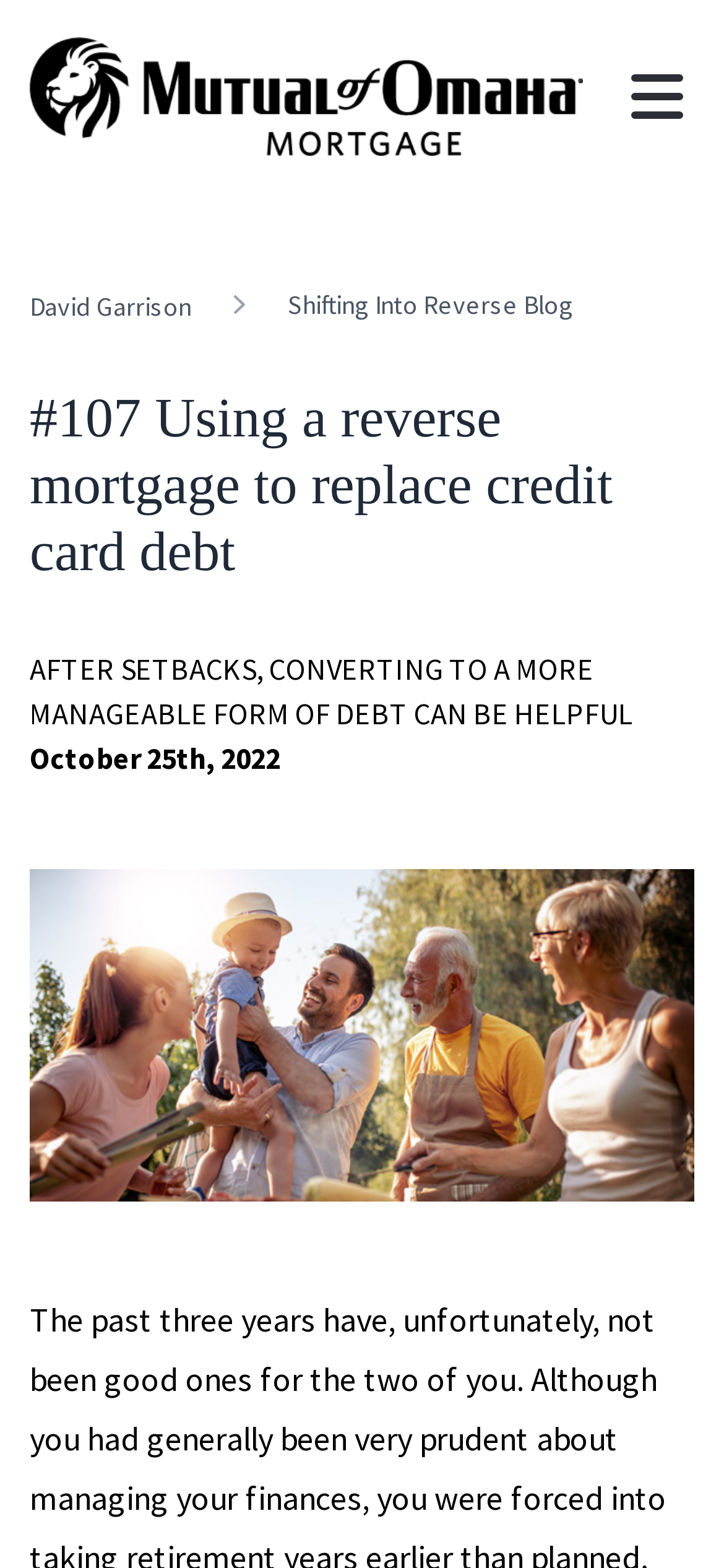Answer the question in a single word or phrase:
What type of mortgage is being discussed?

Reverse mortgage